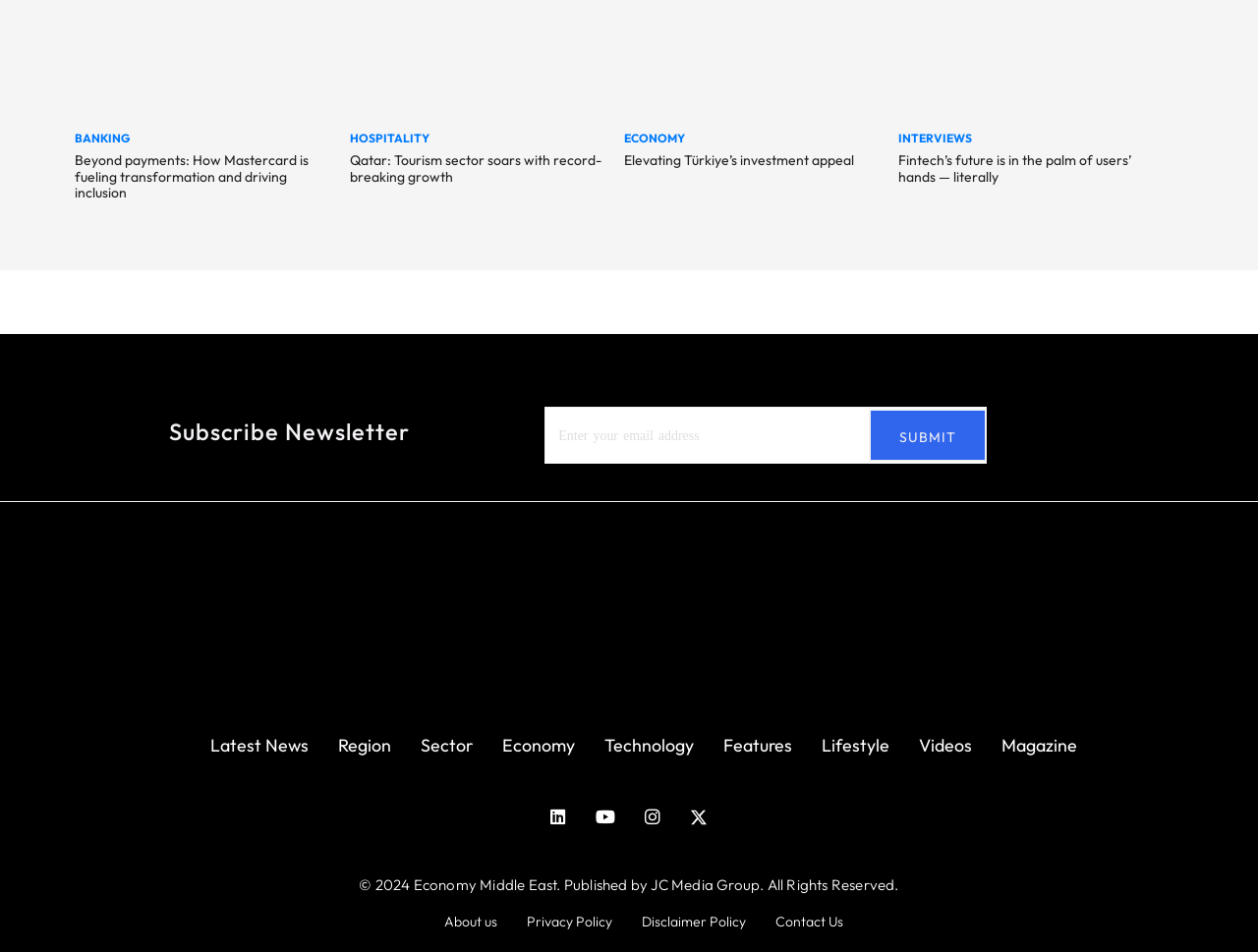Extract the bounding box for the UI element that matches this description: "value="Submit"".

[0.691, 0.656, 0.785, 0.711]